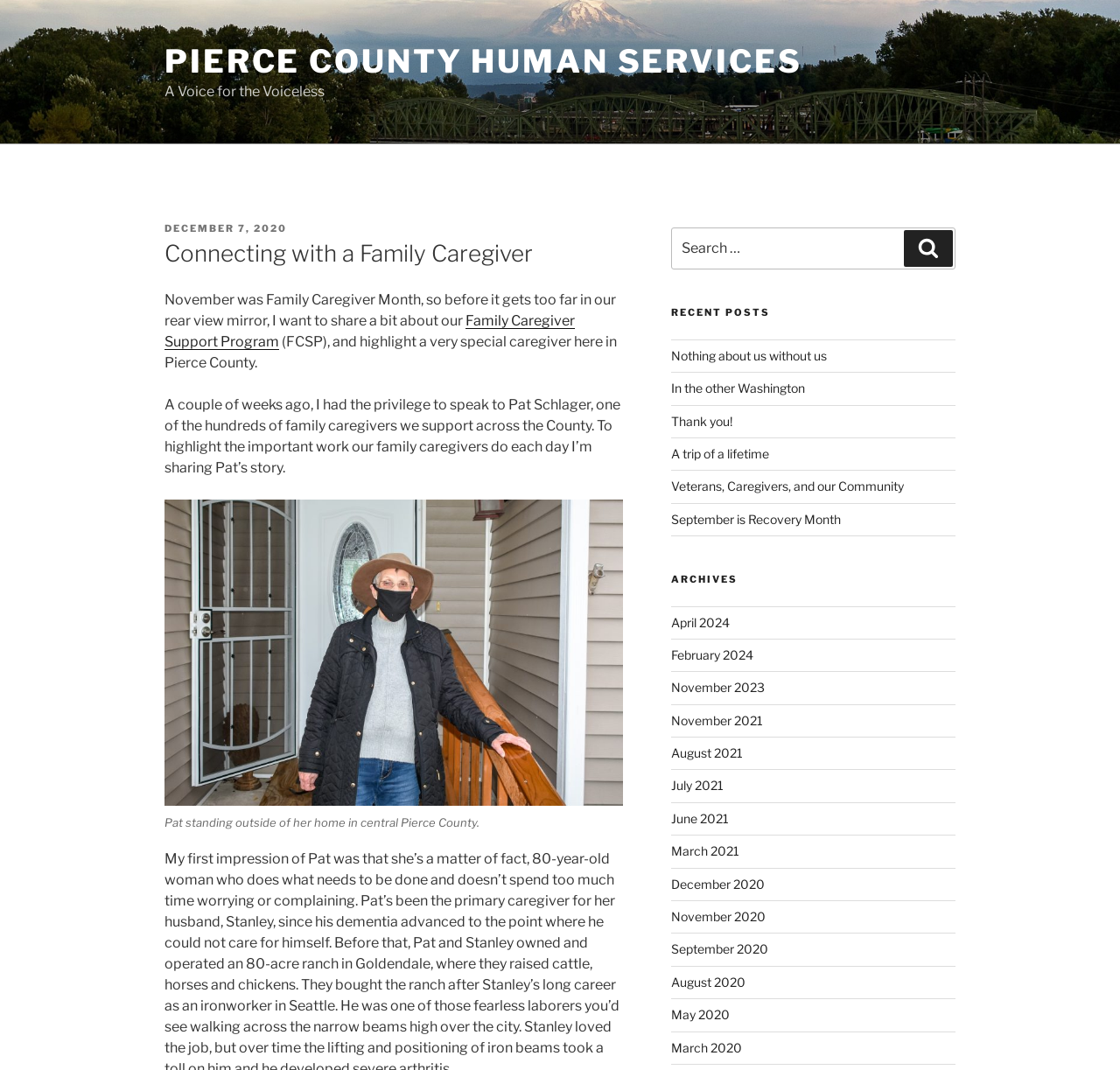Based on the image, provide a detailed and complete answer to the question: 
How many recent posts are listed on the webpage?

The webpage lists five recent posts, which are 'Nothing about us without us', 'In the other Washington', 'Thank you!', 'A trip of a lifetime', and 'Veterans, Caregivers, and our Community'.